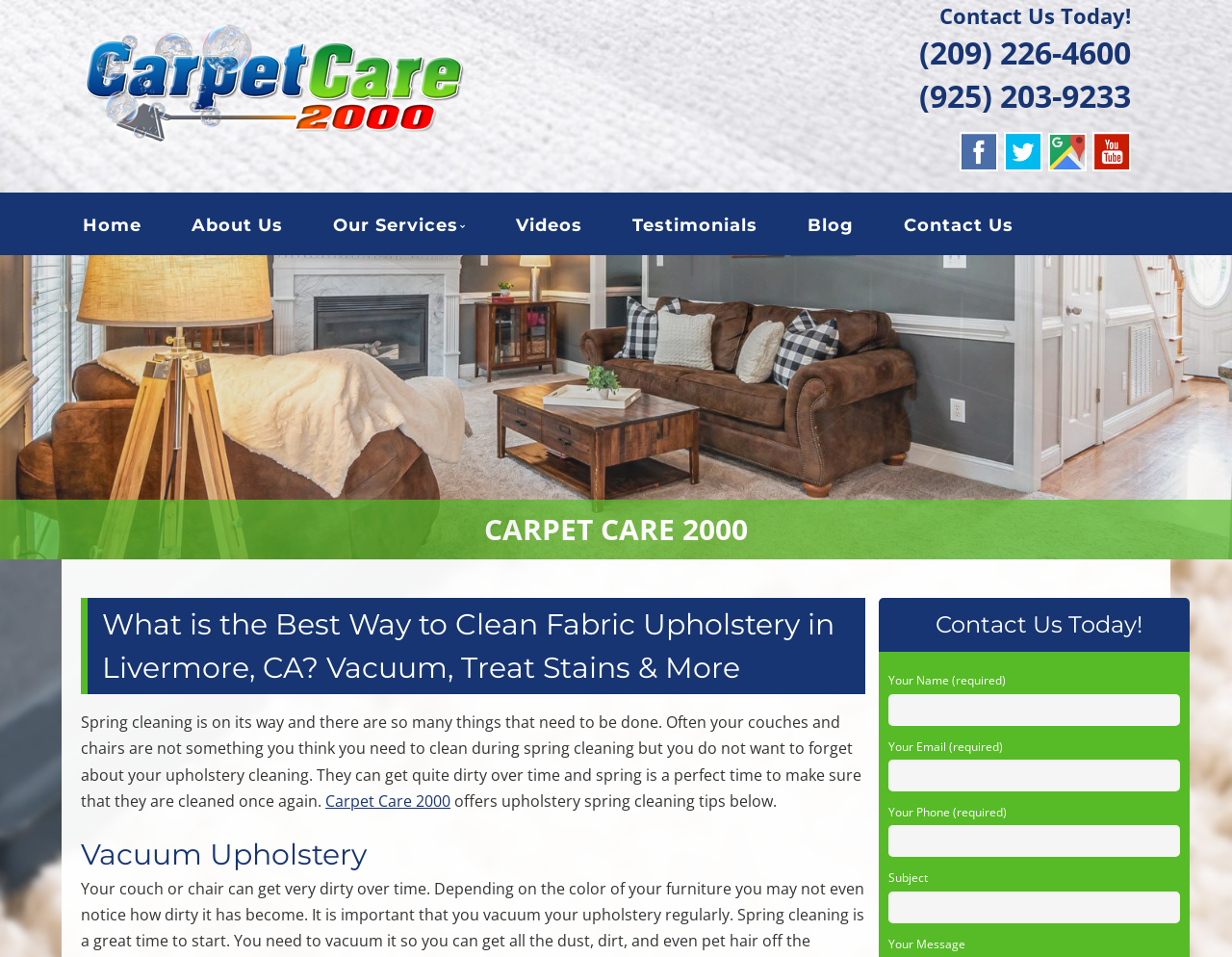Kindly determine the bounding box coordinates of the area that needs to be clicked to fulfill this instruction: "Click on the Home link".

None